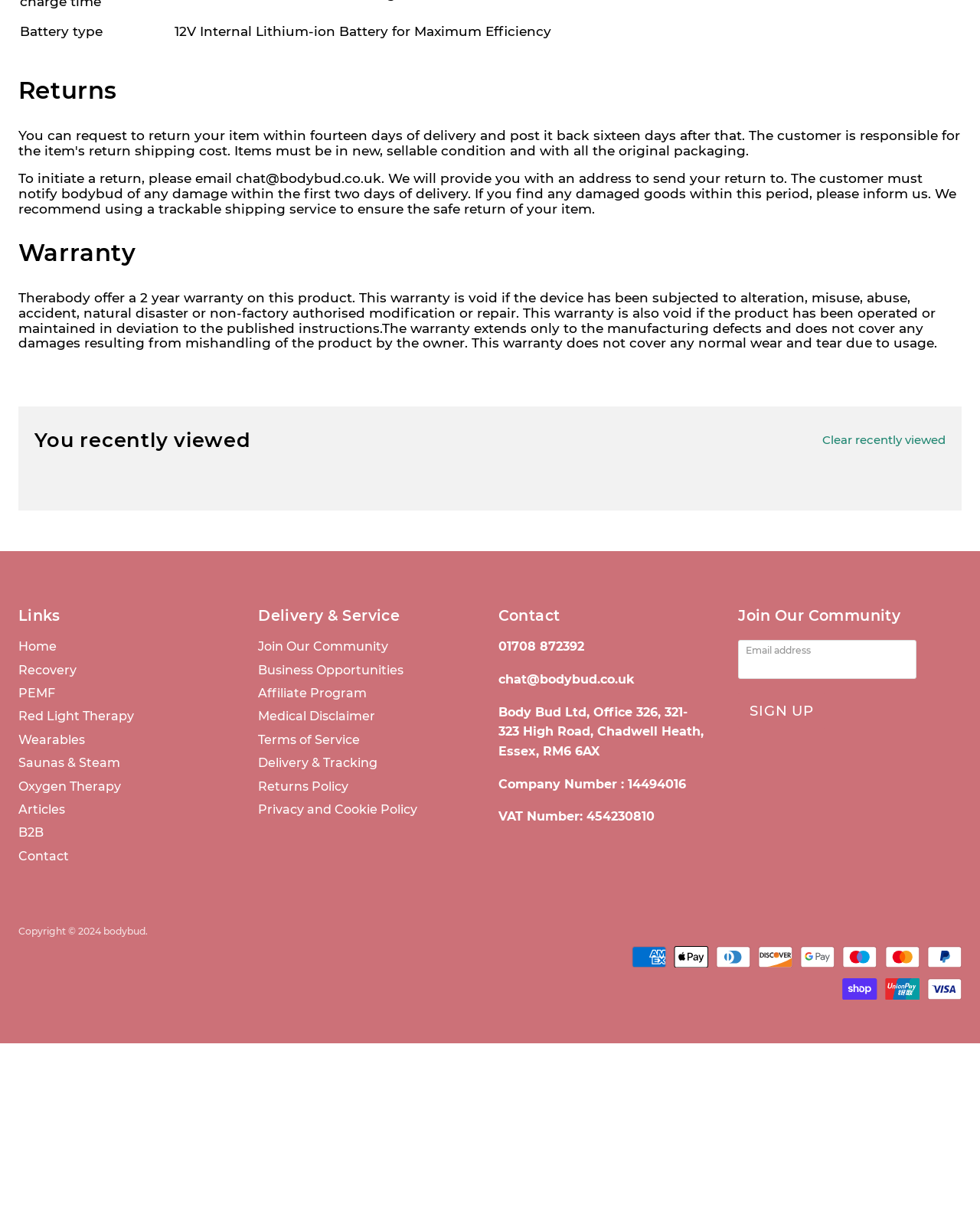Please identify the bounding box coordinates of the clickable area that will allow you to execute the instruction: "Click on the 'Home' link".

[0.02, 0.653, 0.061, 0.666]